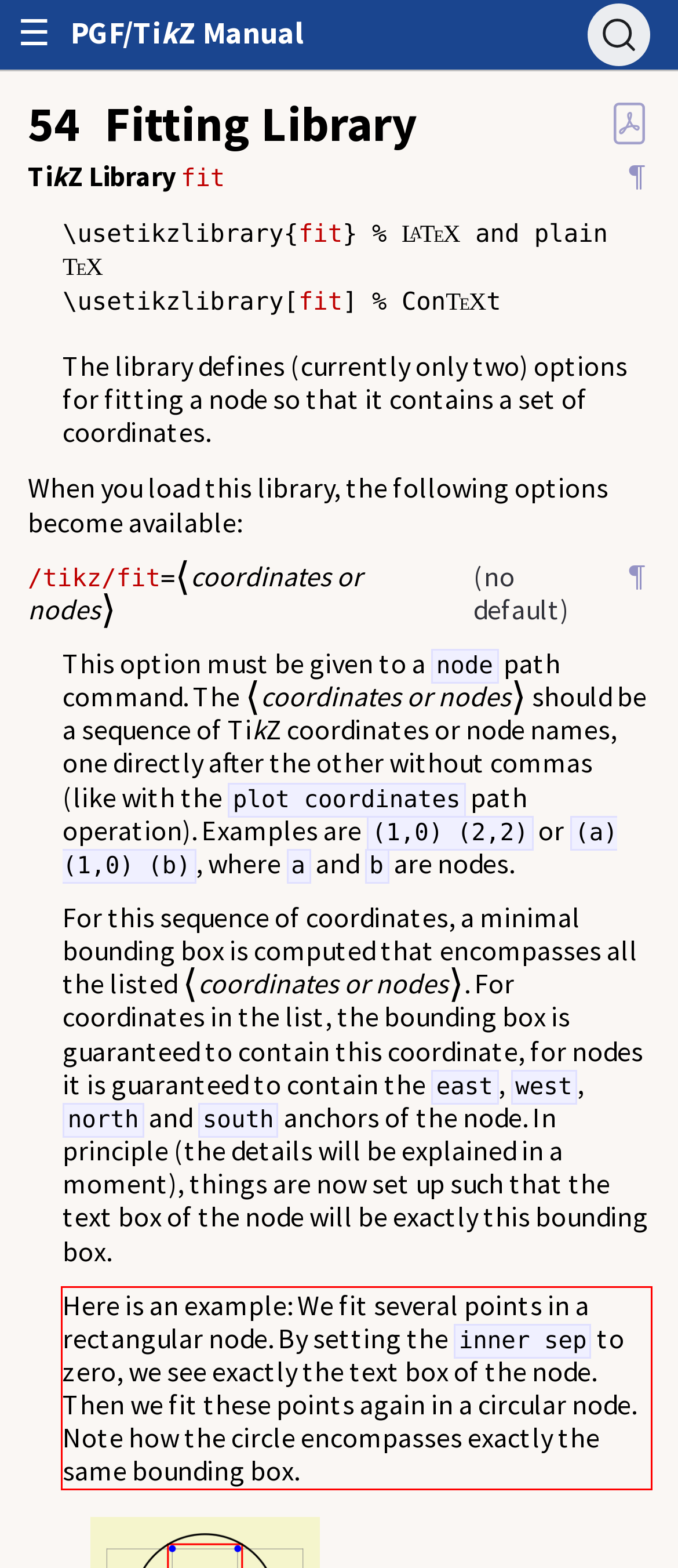Locate the red bounding box in the provided webpage screenshot and use OCR to determine the text content inside it.

Here is an example: We fit several points in a rectangular node. By setting the inner sep to zero, we see exactly the text box of the node. Then we fit these points again in a circular node. Note how the circle encompasses exactly the same bounding box.